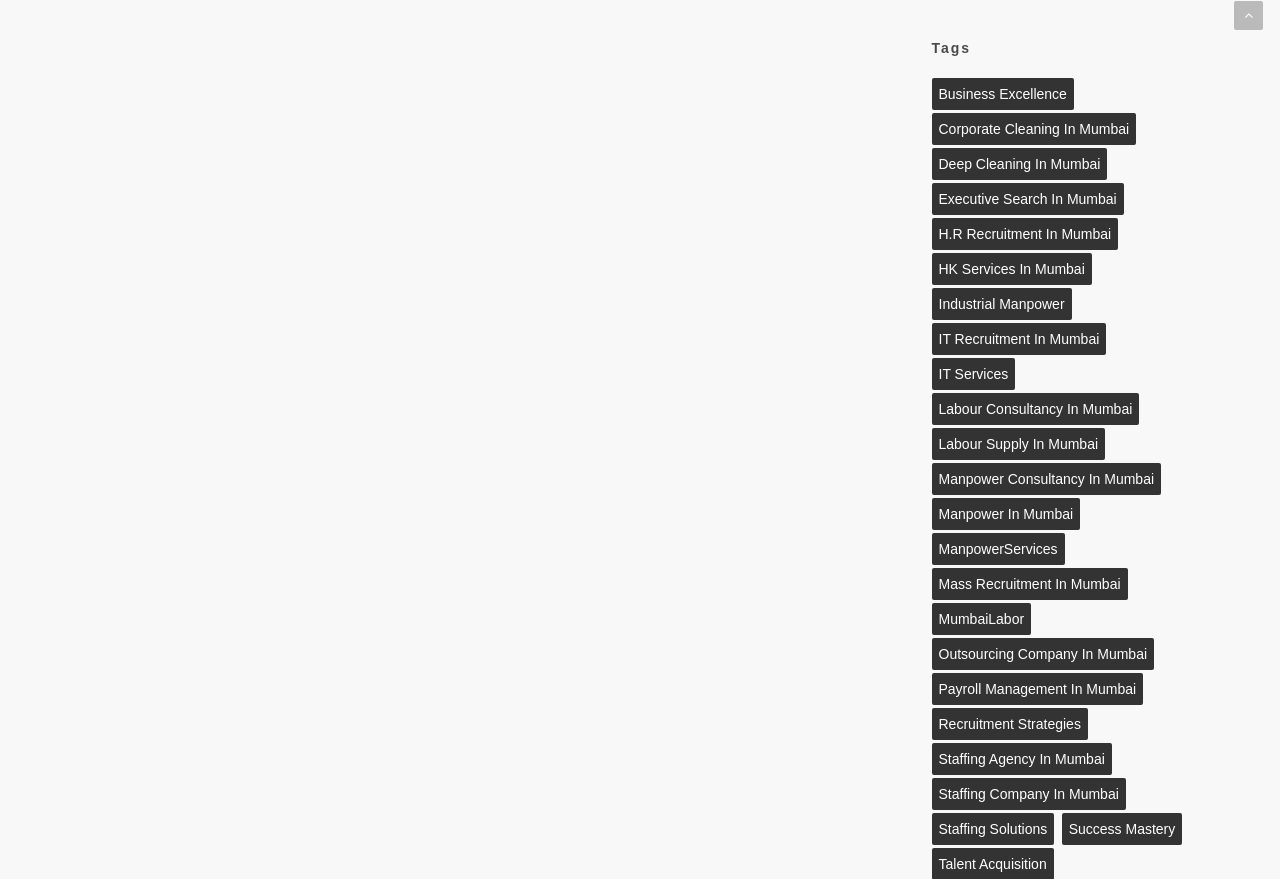Please find the bounding box coordinates of the element that you should click to achieve the following instruction: "View Corporate Cleaning in Mumbai". The coordinates should be presented as four float numbers between 0 and 1: [left, top, right, bottom].

[0.728, 0.129, 0.888, 0.165]